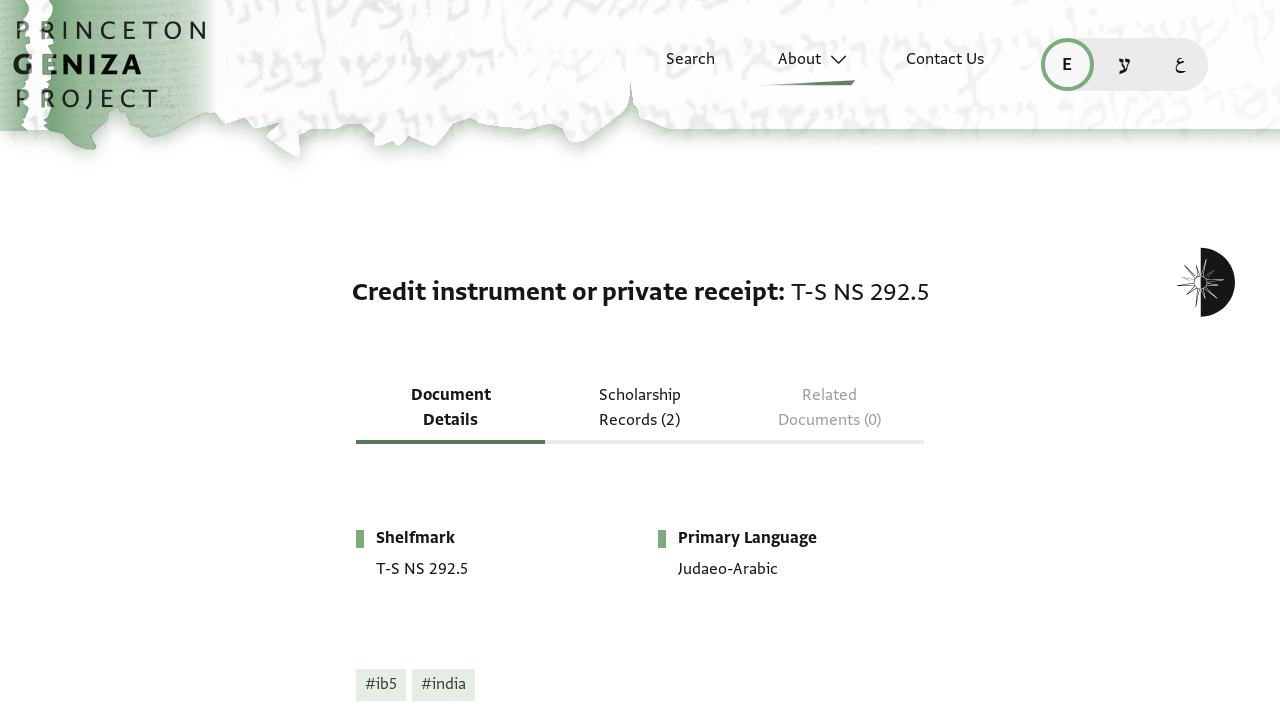Can you determine the bounding box coordinates of the area that needs to be clicked to fulfill the following instruction: "Read this page in English"?

[0.813, 0.053, 0.855, 0.128]